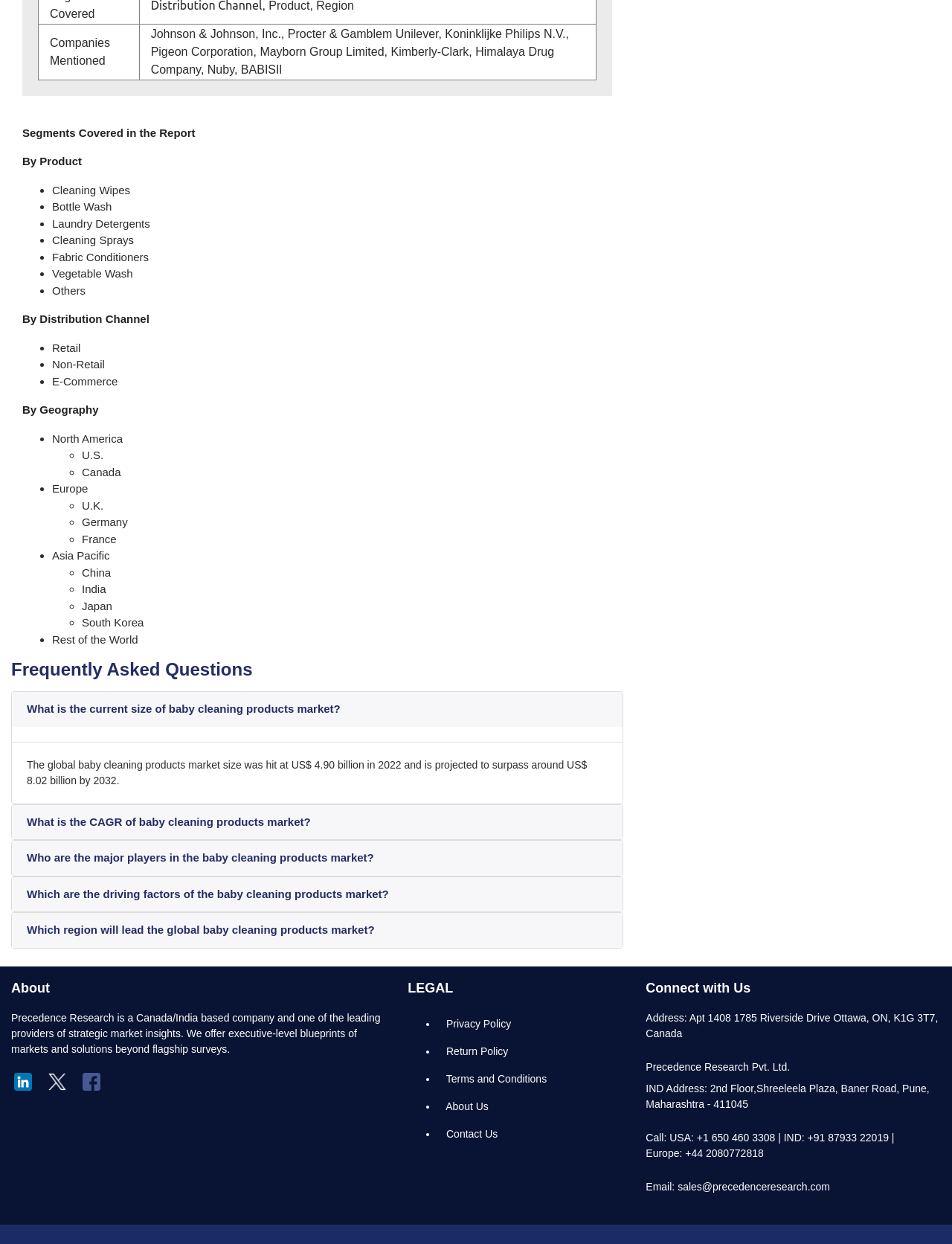Given the webpage screenshot, identify the bounding box of the UI element that matches this description: "sales@precedenceresearch.com".

[0.712, 0.949, 0.872, 0.959]